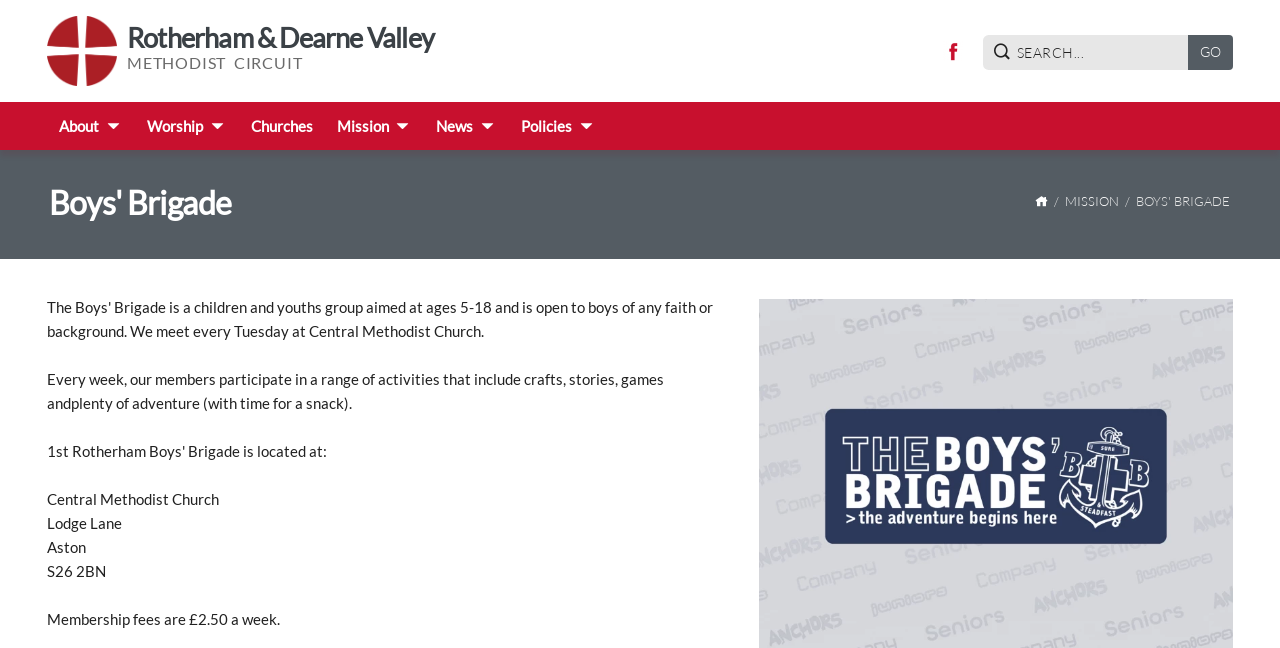Identify the bounding box coordinates of the part that should be clicked to carry out this instruction: "Go to the About page".

[0.037, 0.157, 0.105, 0.232]